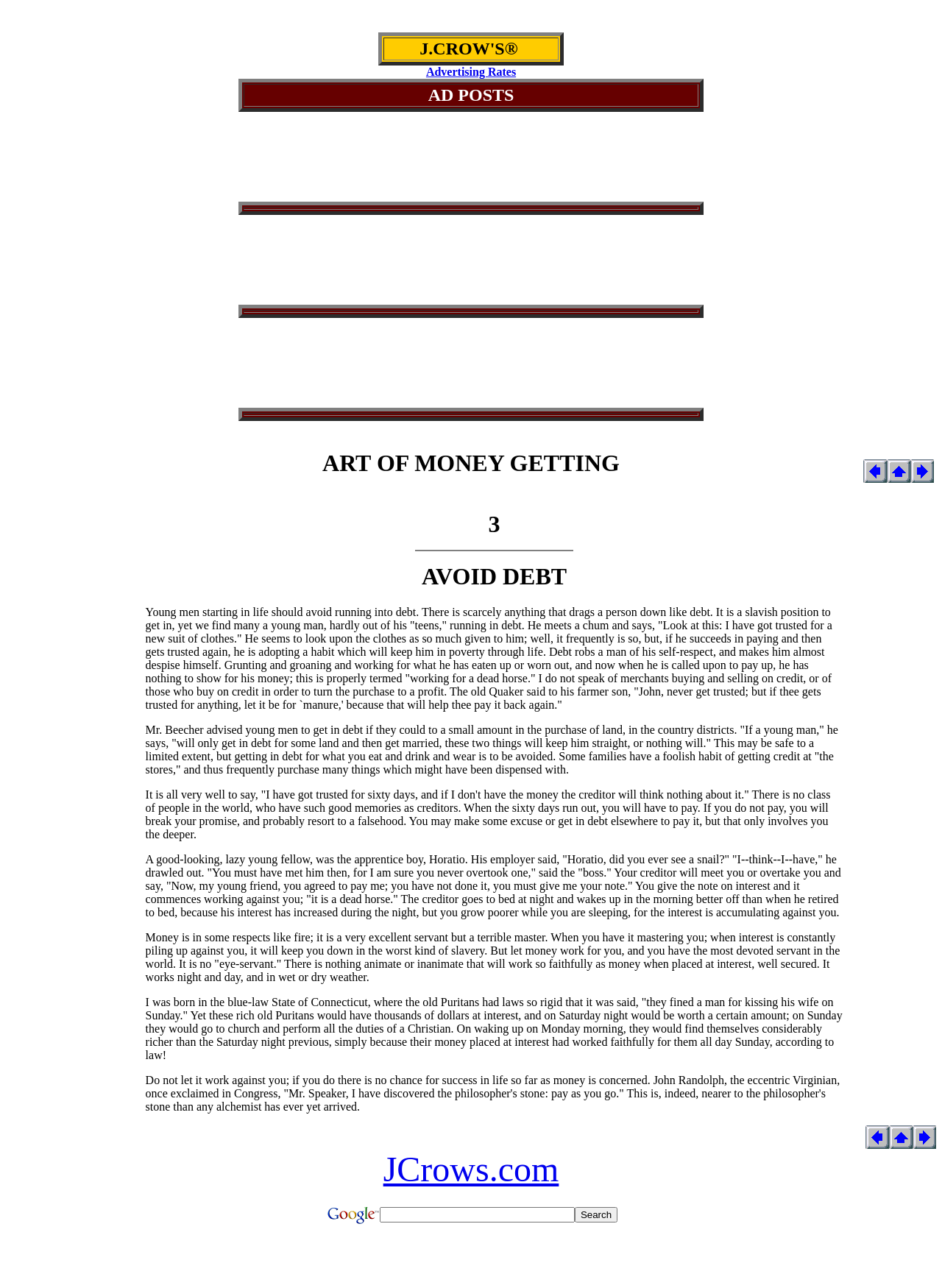Extract the bounding box coordinates for the UI element described by the text: "name="q"". The coordinates should be in the form of [left, top, right, bottom] with values between 0 and 1.

[0.403, 0.937, 0.61, 0.949]